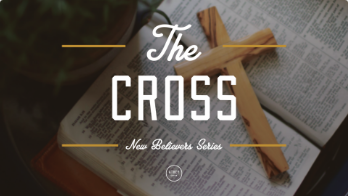What is the purpose of the image?
Answer with a single word or phrase, using the screenshot for reference.

visual invitation